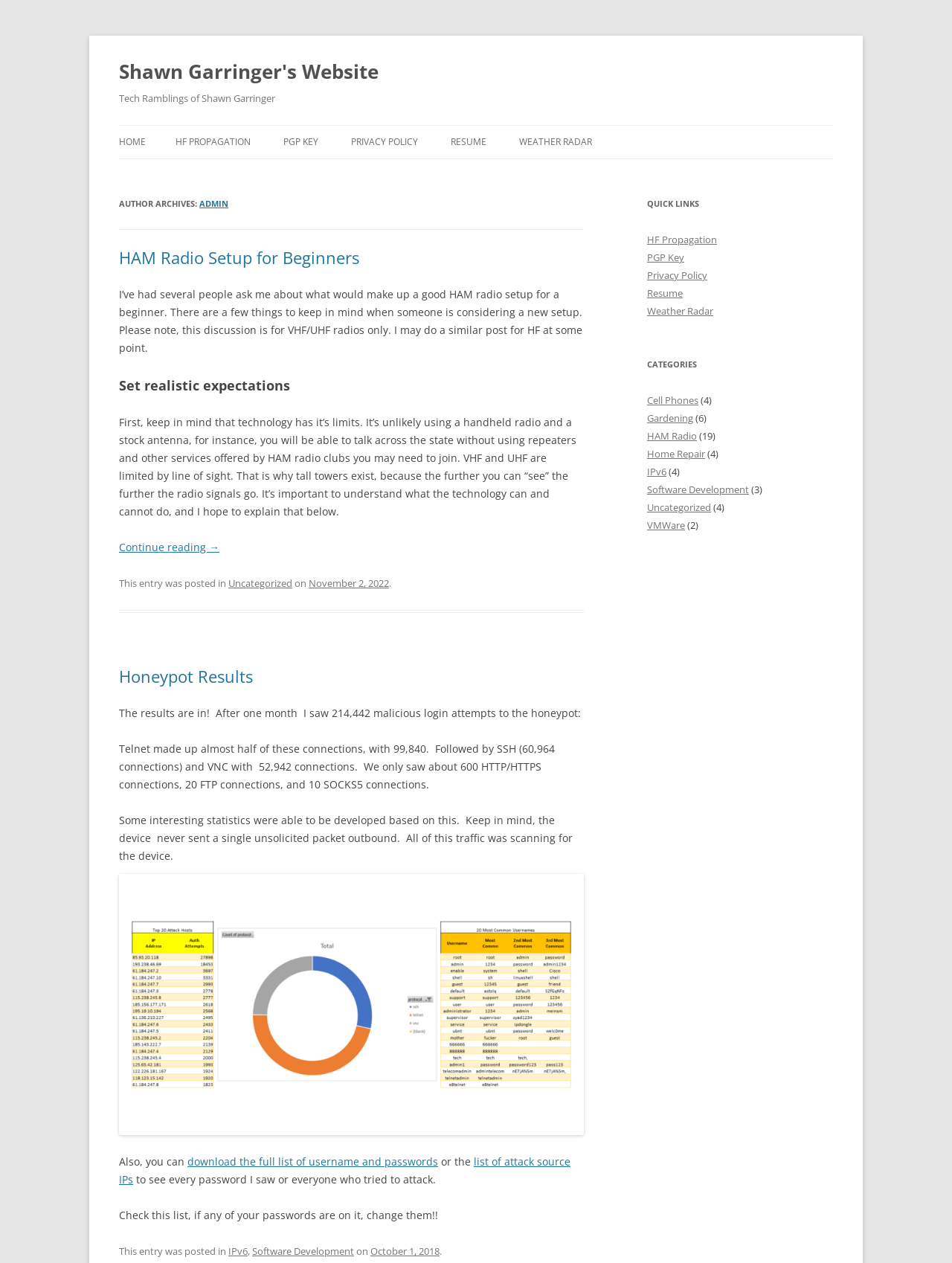Determine the bounding box for the described HTML element: "Uncategorized". Ensure the coordinates are four float numbers between 0 and 1 in the format [left, top, right, bottom].

[0.68, 0.397, 0.747, 0.407]